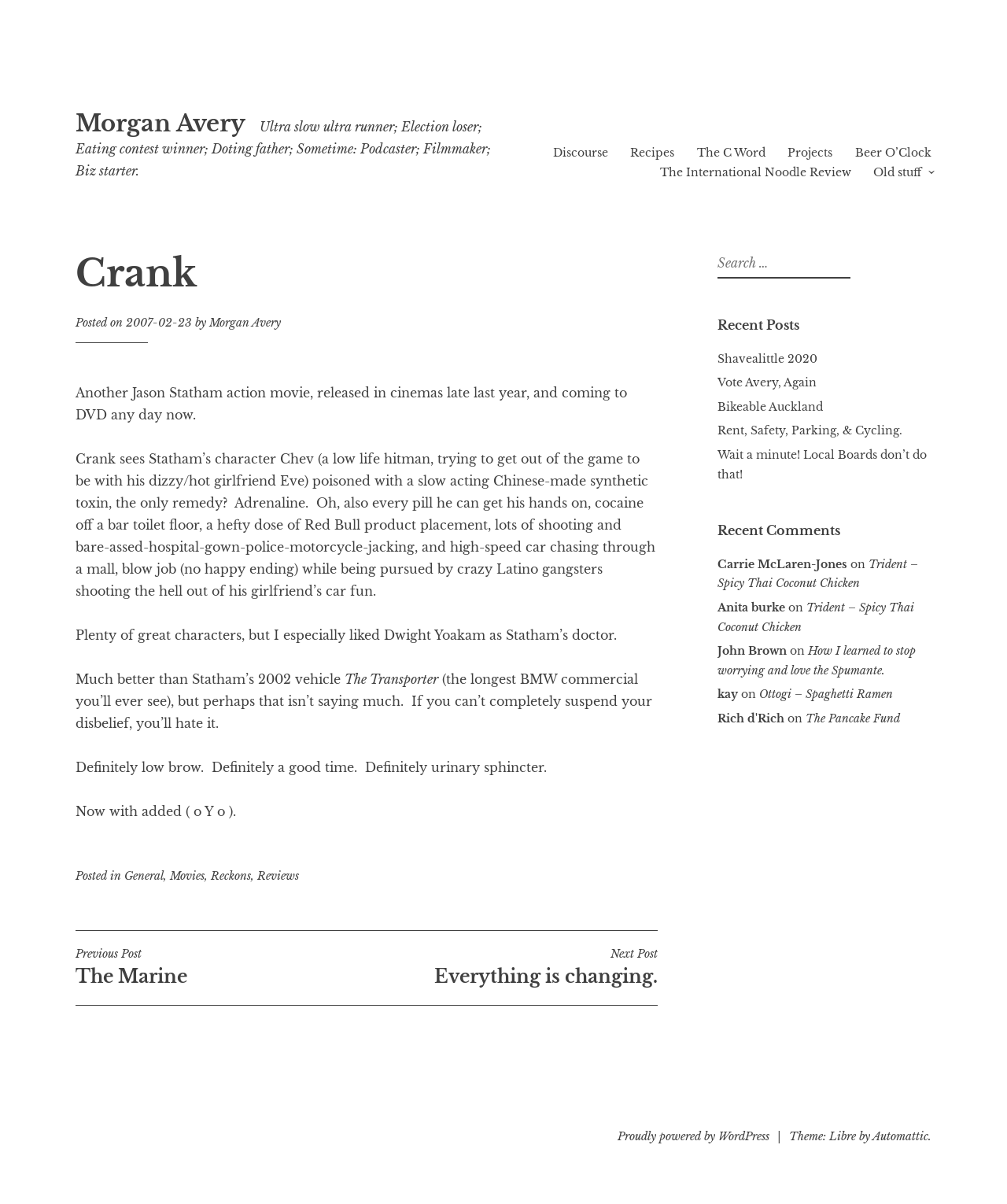Please locate the bounding box coordinates of the element that should be clicked to complete the given instruction: "Click the link to go to the previous post".

[0.075, 0.786, 0.364, 0.82]